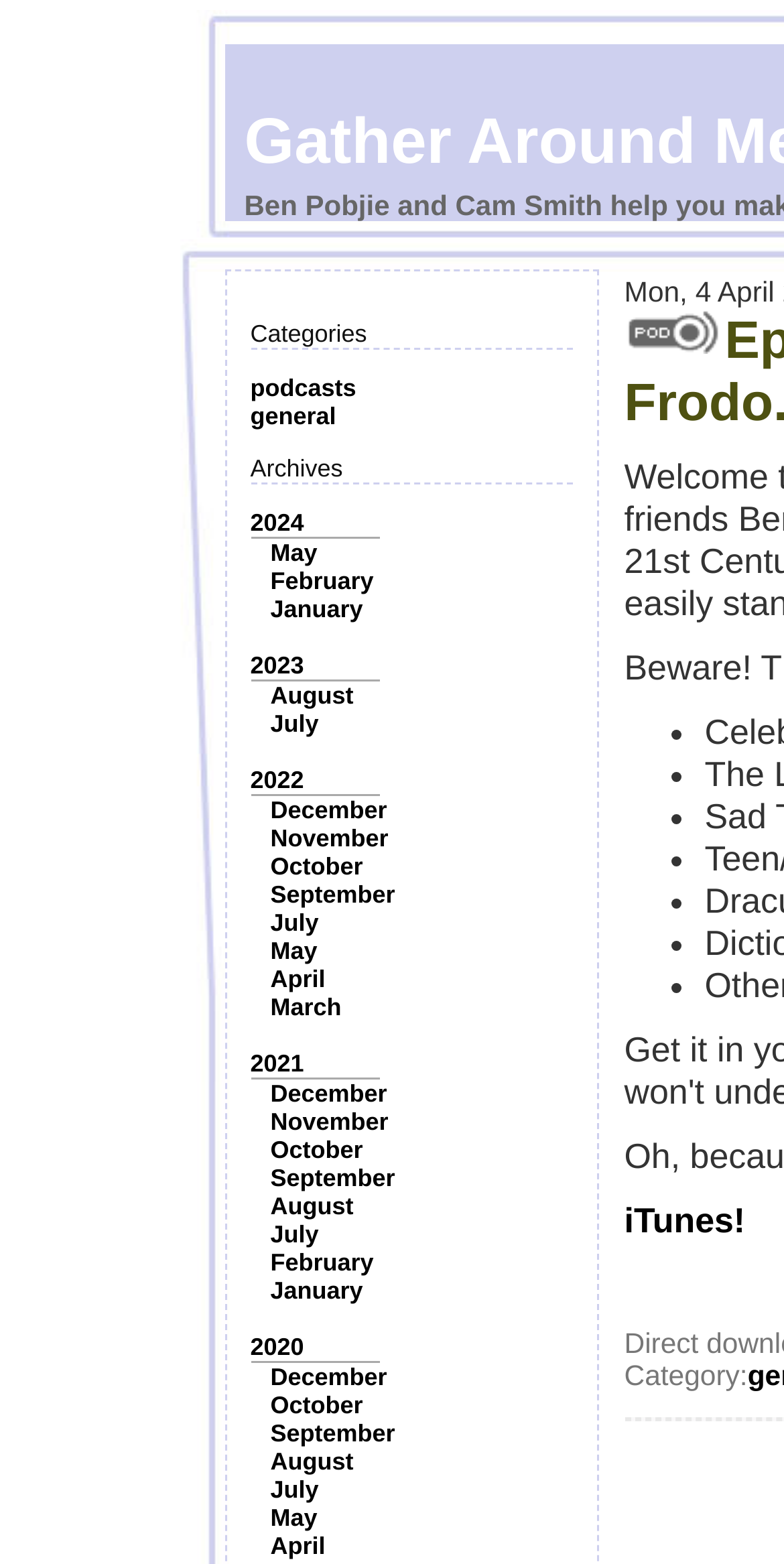From the element description December, predict the bounding box coordinates of the UI element. The coordinates must be specified in the format (top-left x, top-left y, bottom-right x, bottom-right y) and should be within the 0 to 1 range.

[0.345, 0.509, 0.494, 0.527]